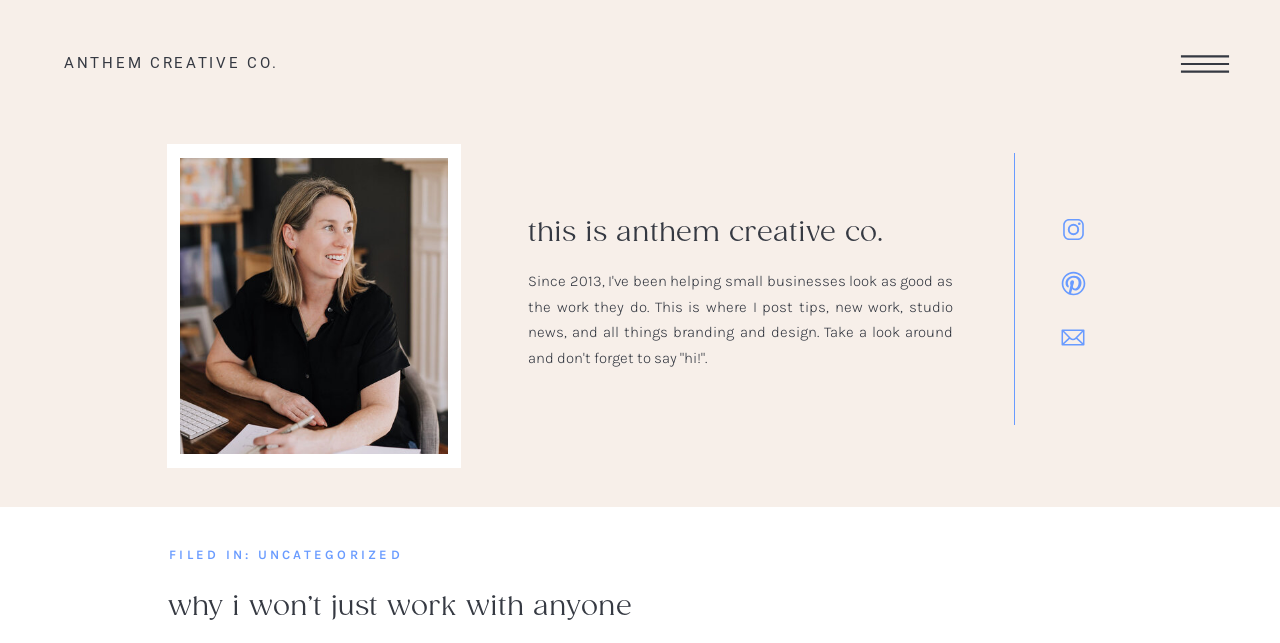What is the category of the blog post?
Deliver a detailed and extensive answer to the question.

I found the answer by looking at the link element with the text 'UNCATEGORIZED' which is likely to be the category of the blog post.